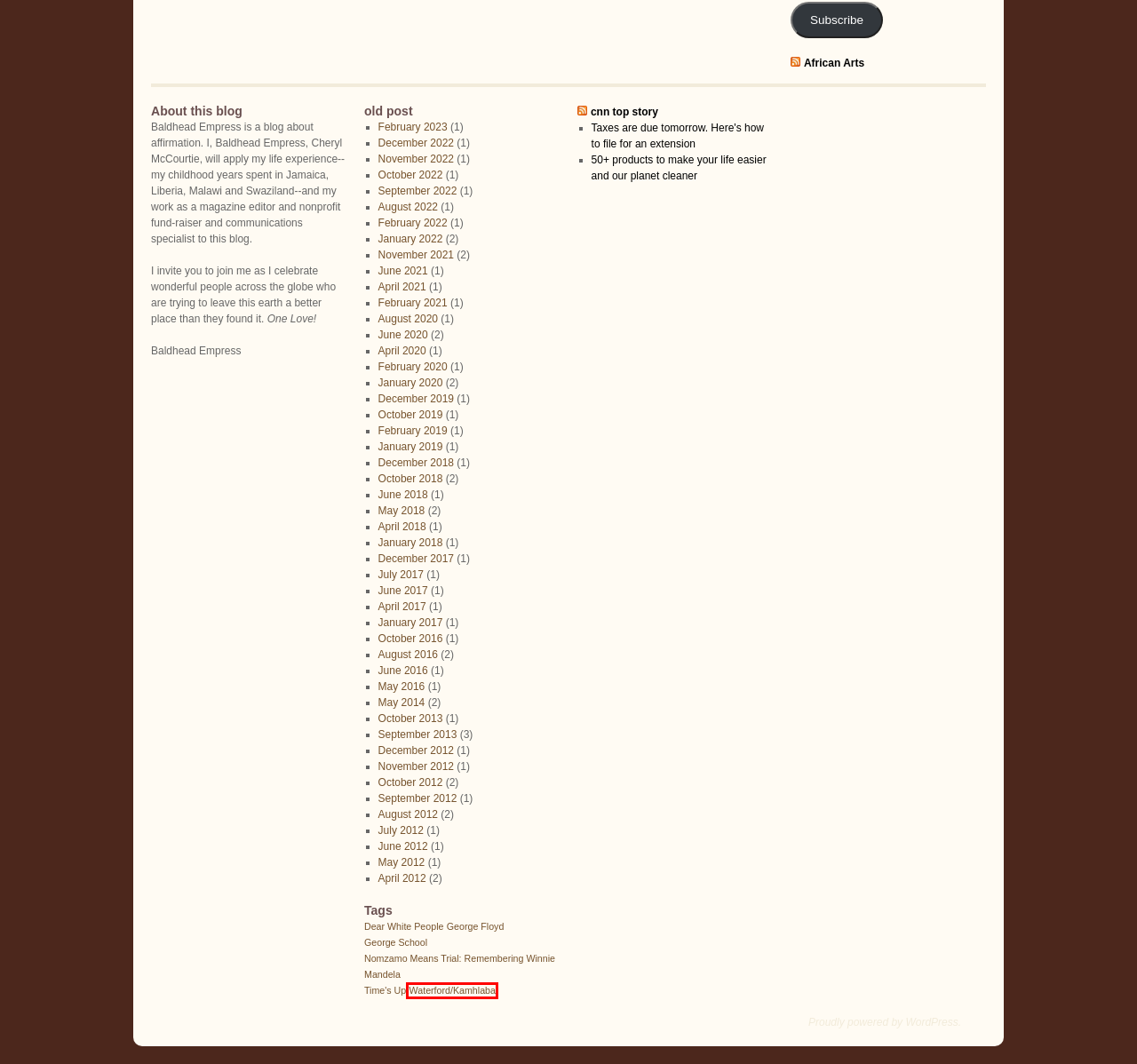Given a webpage screenshot with a red bounding box around a particular element, identify the best description of the new webpage that will appear after clicking on the element inside the red bounding box. Here are the candidates:
A. June | 2018 |  Bald Head Empress
B. November | 2022 |  Bald Head Empress
C. January | 2019 |  Bald Head Empress
D. August | 2020 |  Bald Head Empress
E. Waterford/Kamhlaba |  Bald Head Empress
F. January | 2018 |  Bald Head Empress
G. August | 2022 |  Bald Head Empress
H. July | 2012 |  Bald Head Empress

E